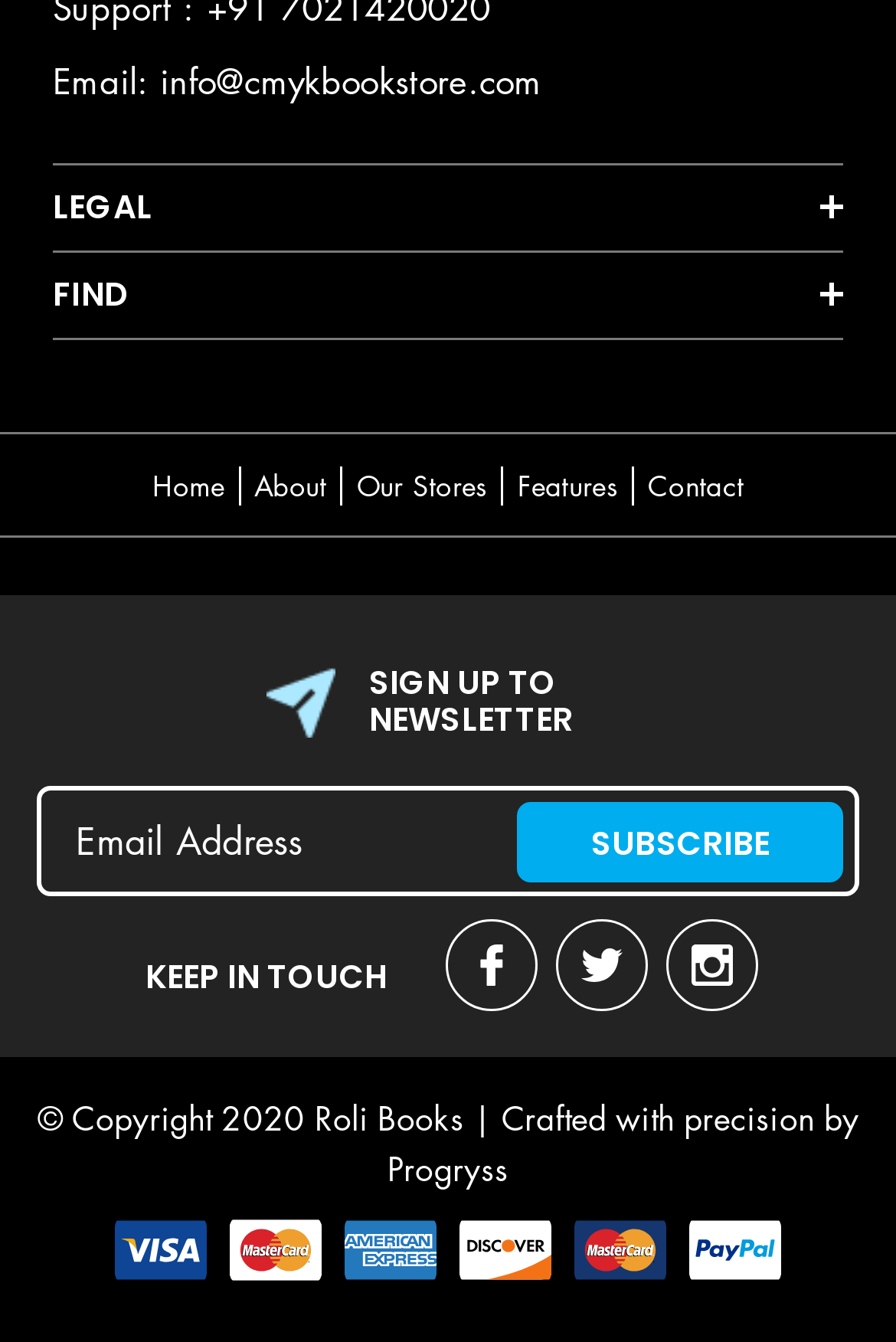What is the name of the company that crafted the website?
Examine the image closely and answer the question with as much detail as possible.

The name of the company that crafted the website can be found at the bottom of the webpage, where it says 'Crafted with precision by Progryss'.